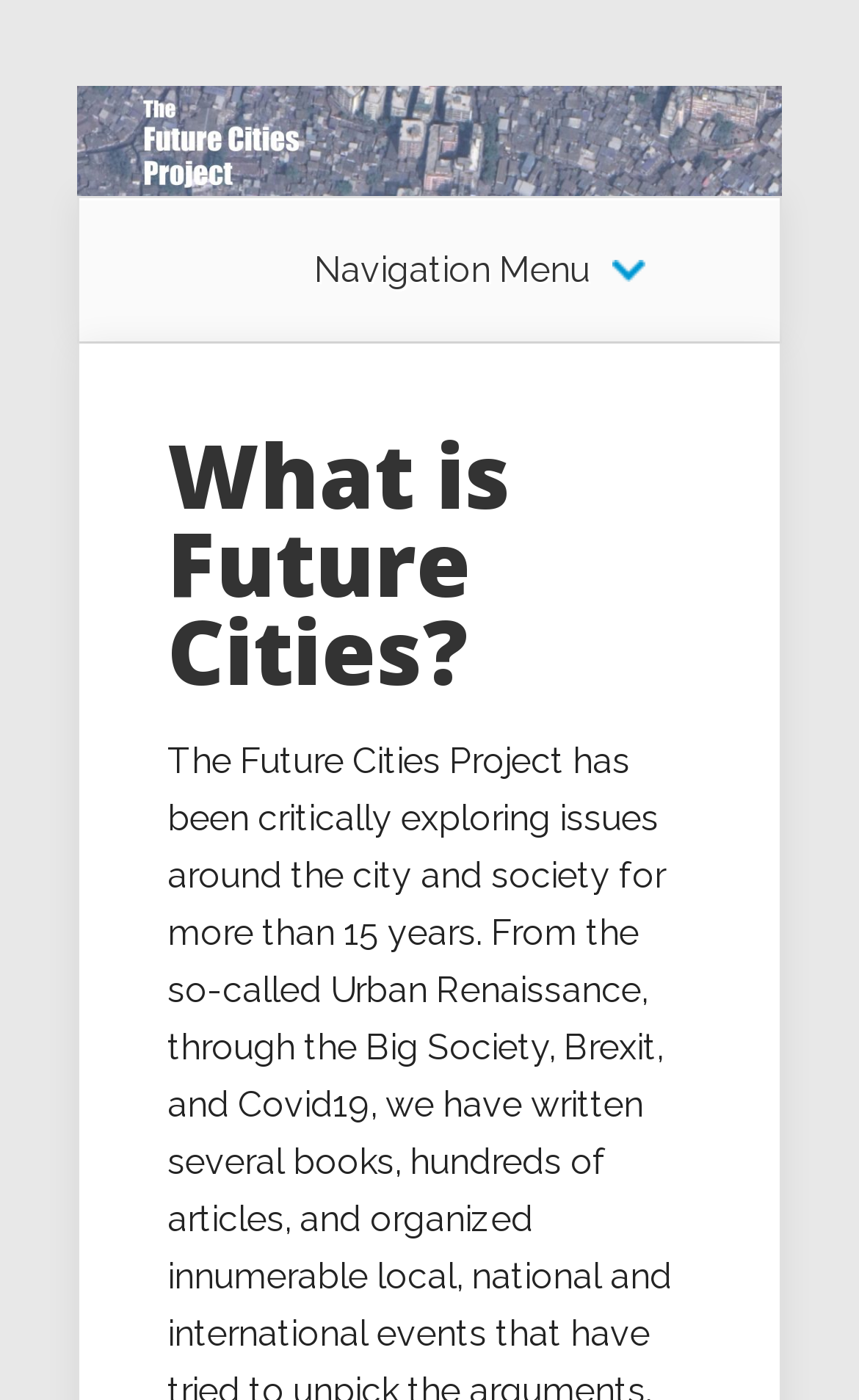Provide the bounding box coordinates of the HTML element described by the text: "alt="The Future Cities Project"". The coordinates should be in the format [left, top, right, bottom] with values between 0 and 1.

[0.09, 0.112, 0.91, 0.142]